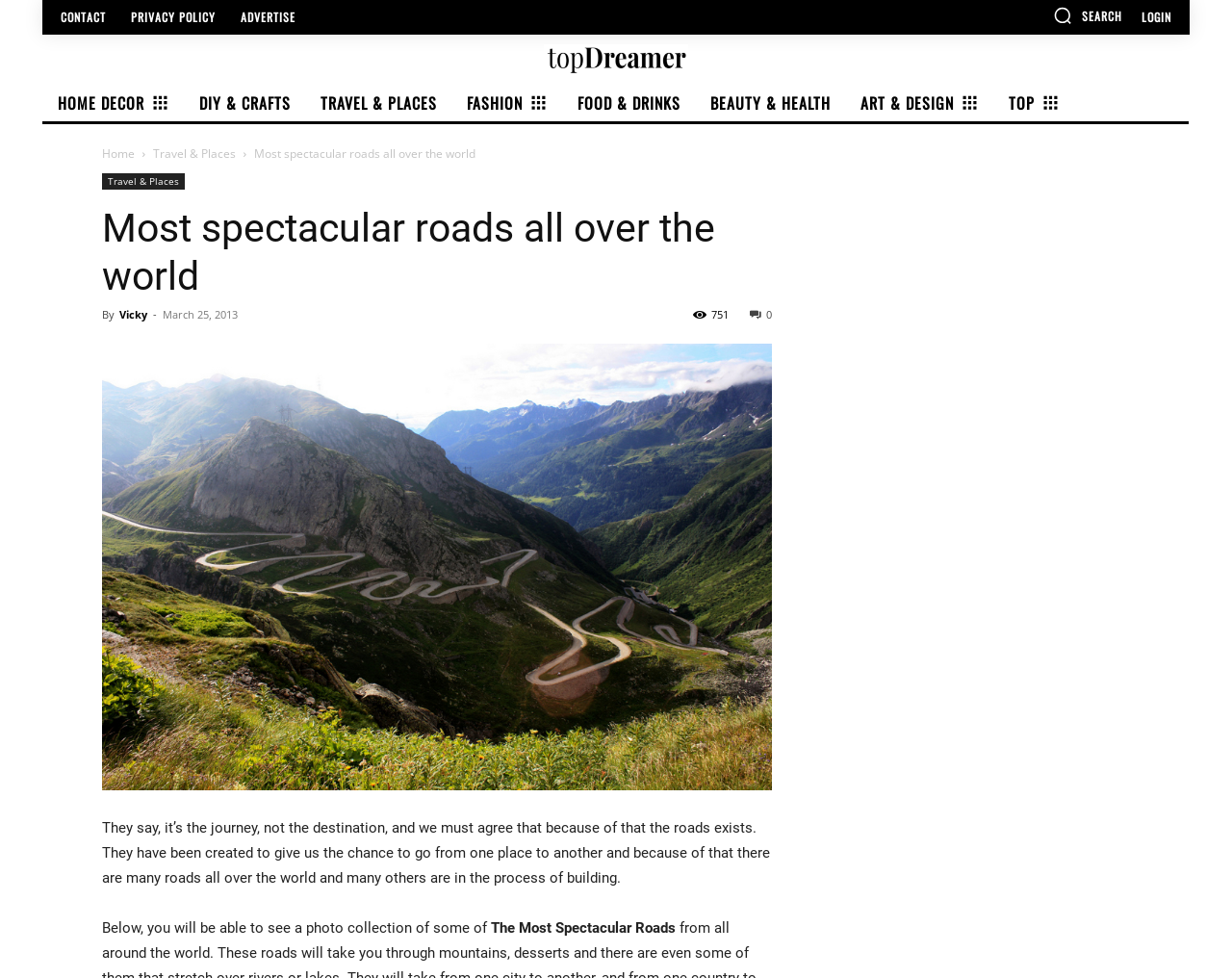Please find the bounding box coordinates of the section that needs to be clicked to achieve this instruction: "Search for something".

[0.855, 0.006, 0.911, 0.026]